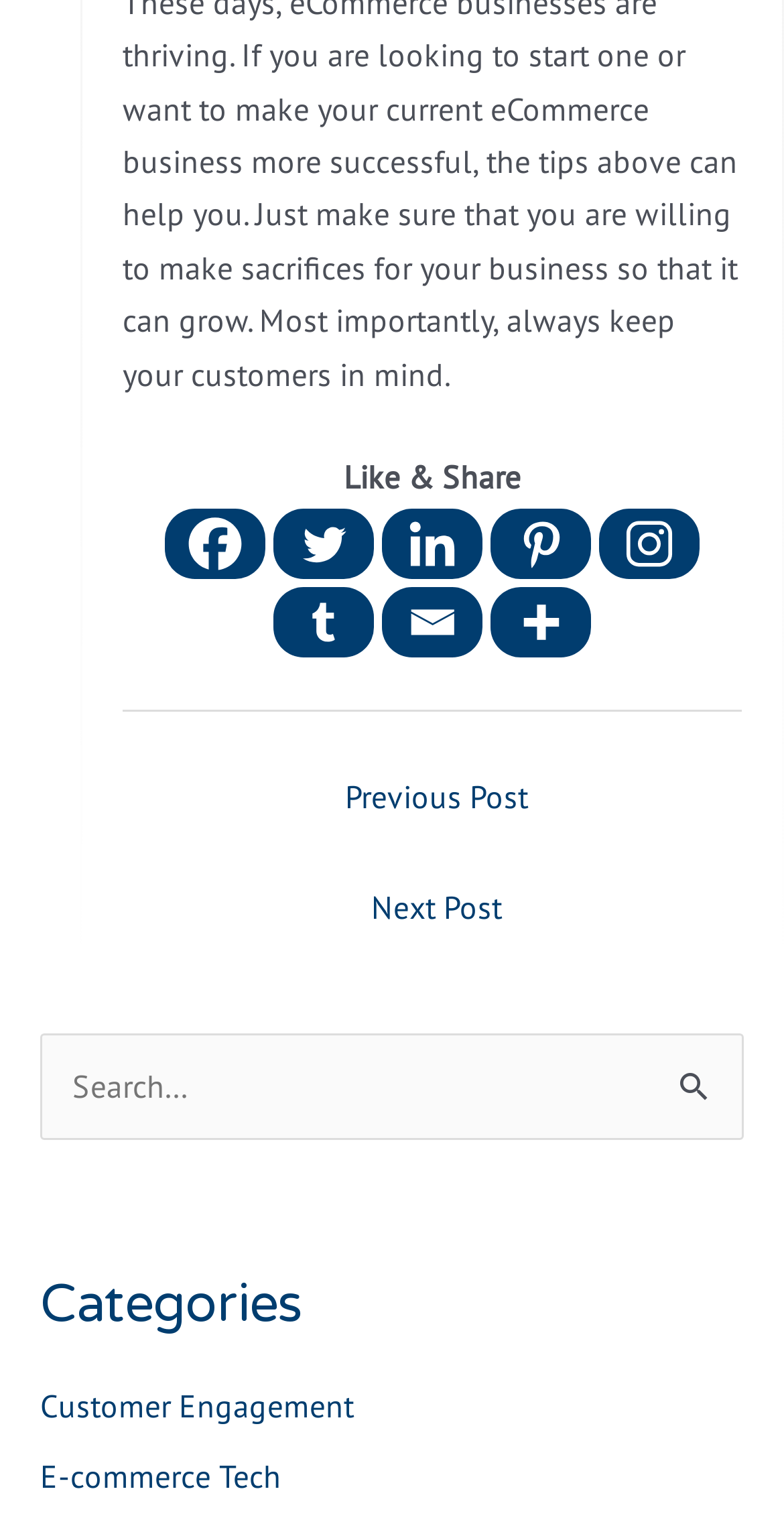Please determine the bounding box coordinates of the element's region to click for the following instruction: "Share on Facebook".

[0.21, 0.332, 0.338, 0.378]